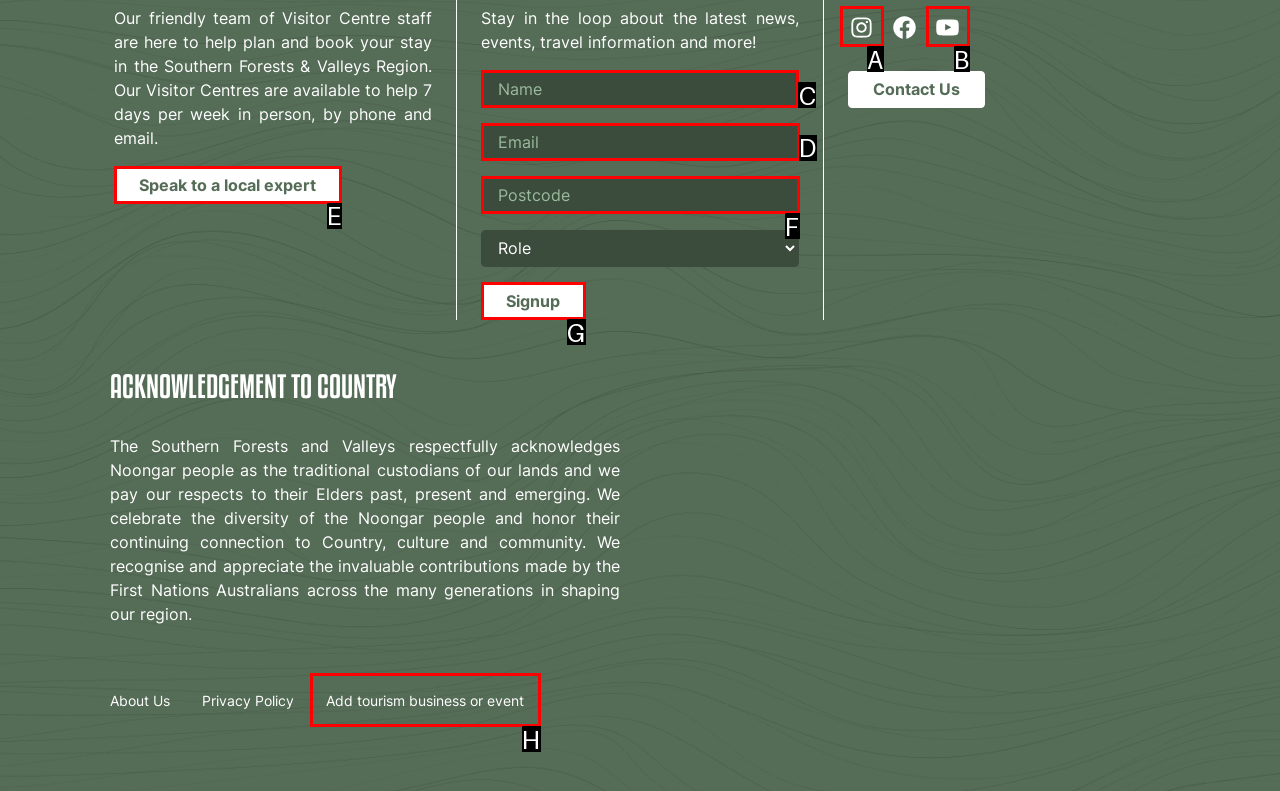Choose the UI element to click on to achieve this task: Enter your name. Reply with the letter representing the selected element.

C